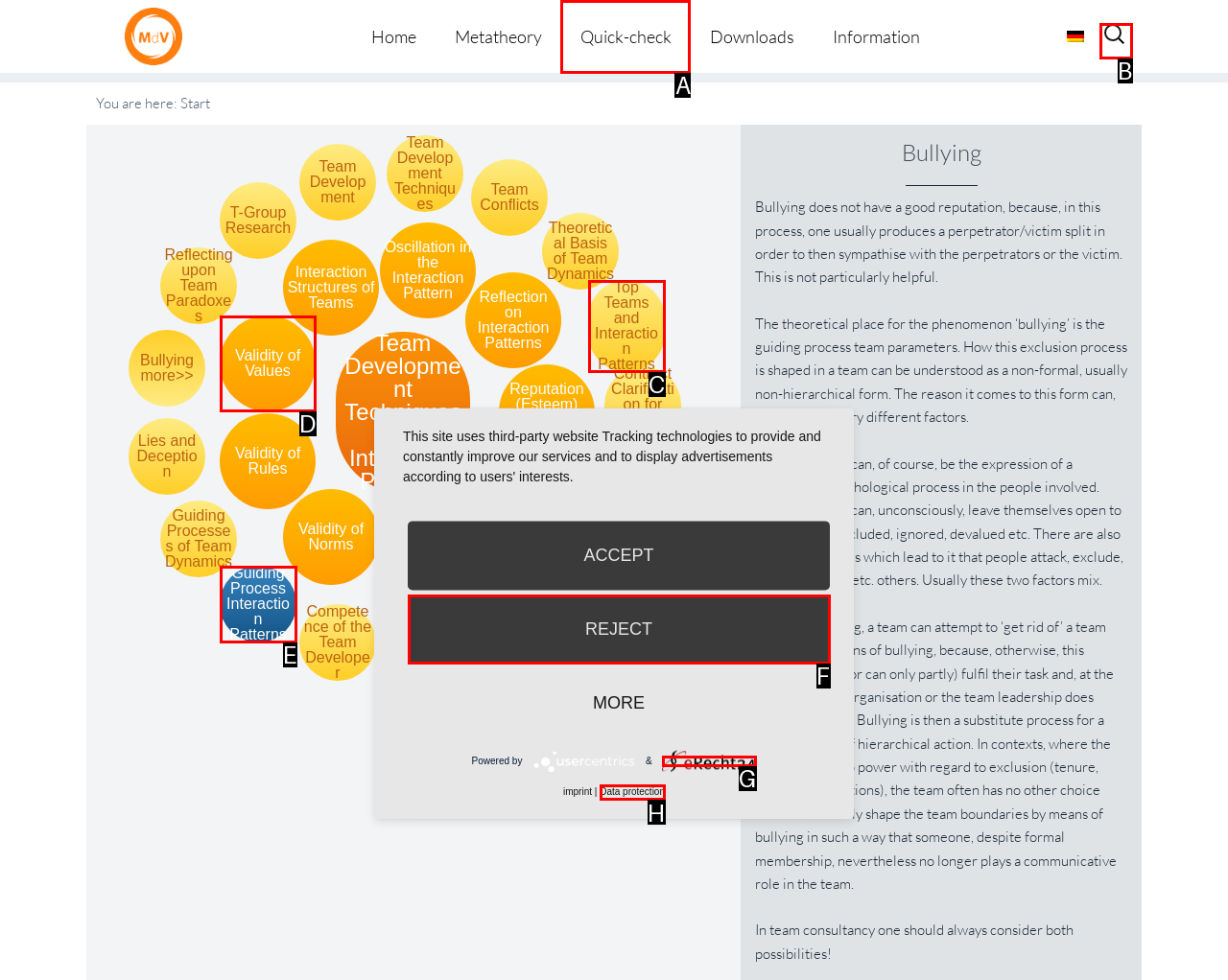Choose the option that aligns with the description: Guiding Process Interaction Patterns
Respond with the letter of the chosen option directly.

E